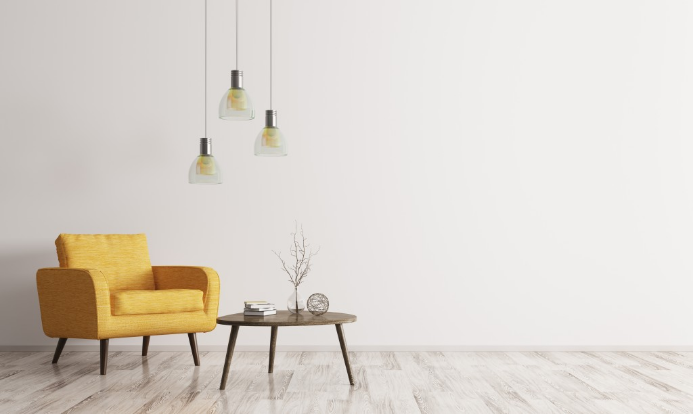What is on the wooden coffee table?
Using the image, provide a concise answer in one word or a short phrase.

Books and a decorative glass orb